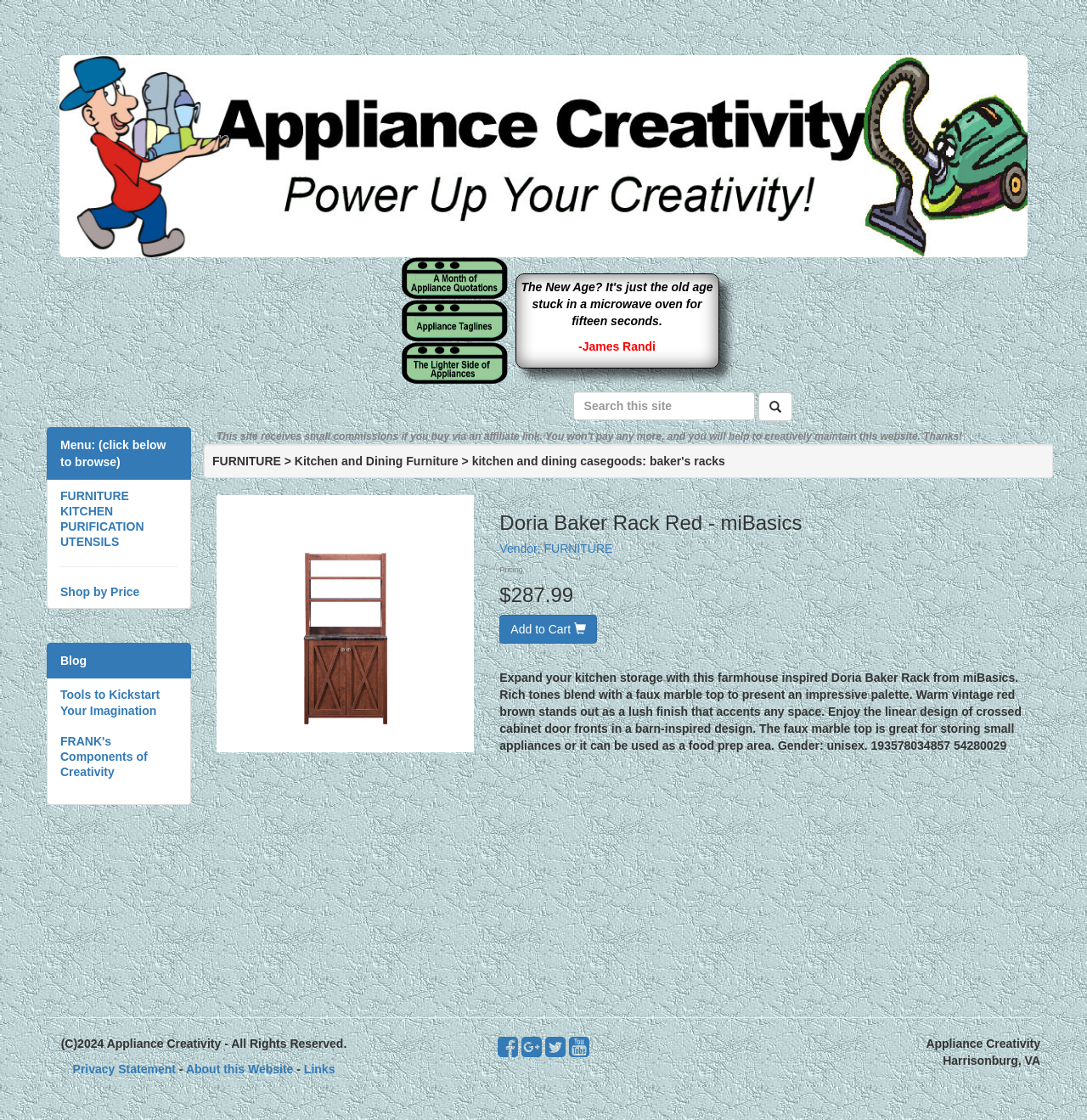Please give the bounding box coordinates of the area that should be clicked to fulfill the following instruction: "Browse the 'FURNITURE' category". The coordinates should be in the format of four float numbers from 0 to 1, i.e., [left, top, right, bottom].

[0.055, 0.436, 0.119, 0.448]